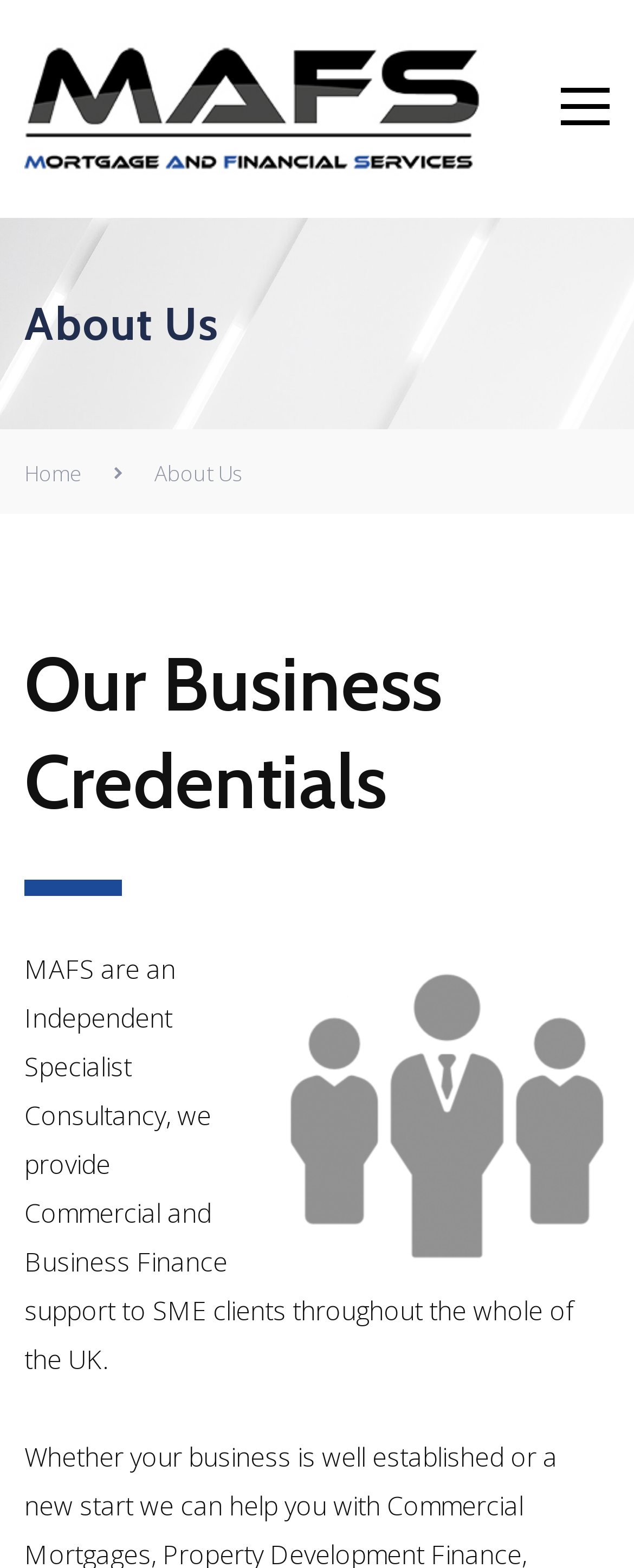Produce an extensive caption that describes everything on the webpage.

The webpage is about MAFS, an independent specialist consultancy. At the top left, there is a logo image with the text "MAFS" which is also a link. To the right of the logo, there is another link with no text. Below the logo, there is a heading that reads "About Us". 

Under the "About Us" heading, there is a navigation link to "Home" on the left. Further down, there is a heading that reads "Our Business Credentials". Below this heading, there is an image related to "About MAFS" on the right, taking up most of the width. On the left of the image, there is a block of text that describes MAFS as a consultancy providing commercial and business finance support to SME clients throughout the UK.